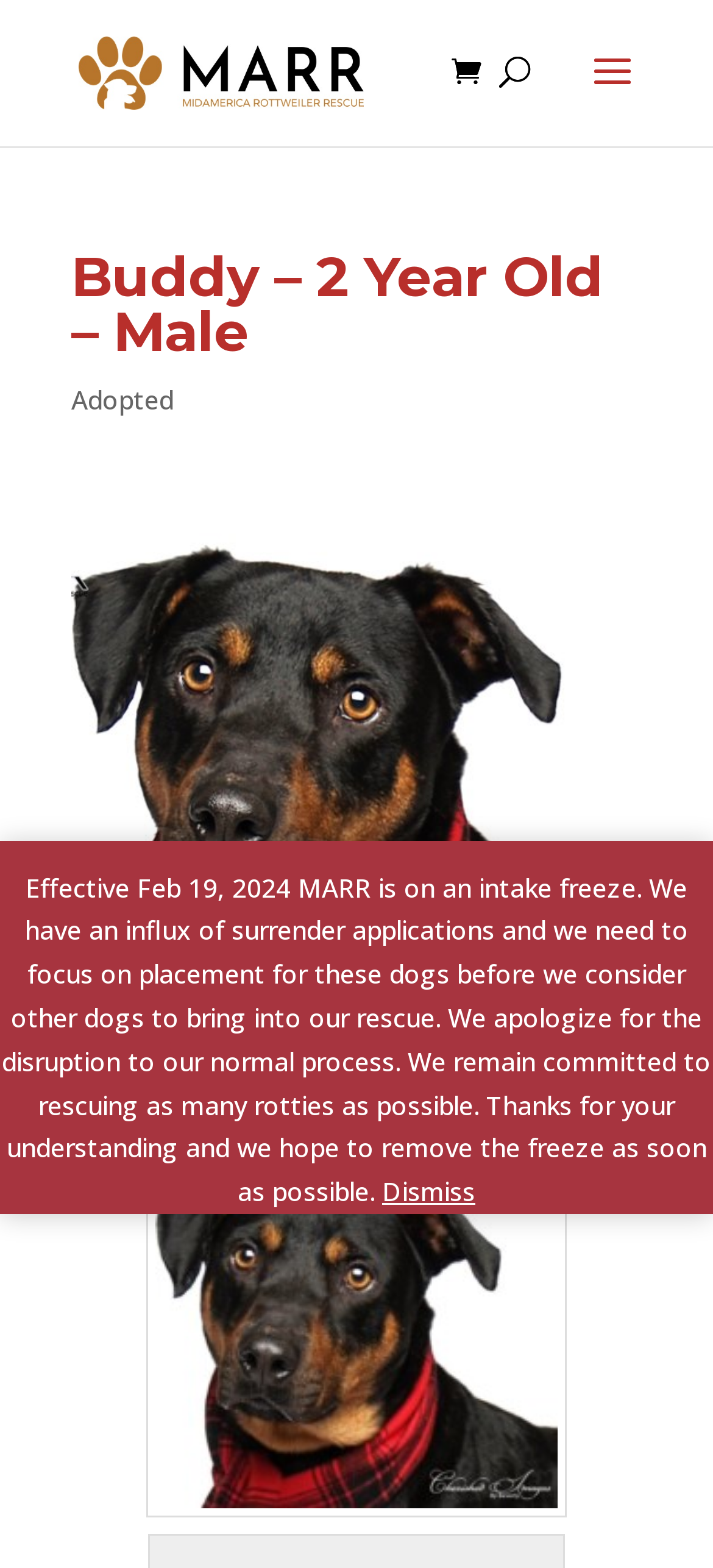How many images are on the webpage?
Based on the visual details in the image, please answer the question thoroughly.

There are two images on the webpage, one is the logo of Mid America Rottweiler Rescue and the other is an image of the dog, OLYMPUS DIGITAL CAMERA.